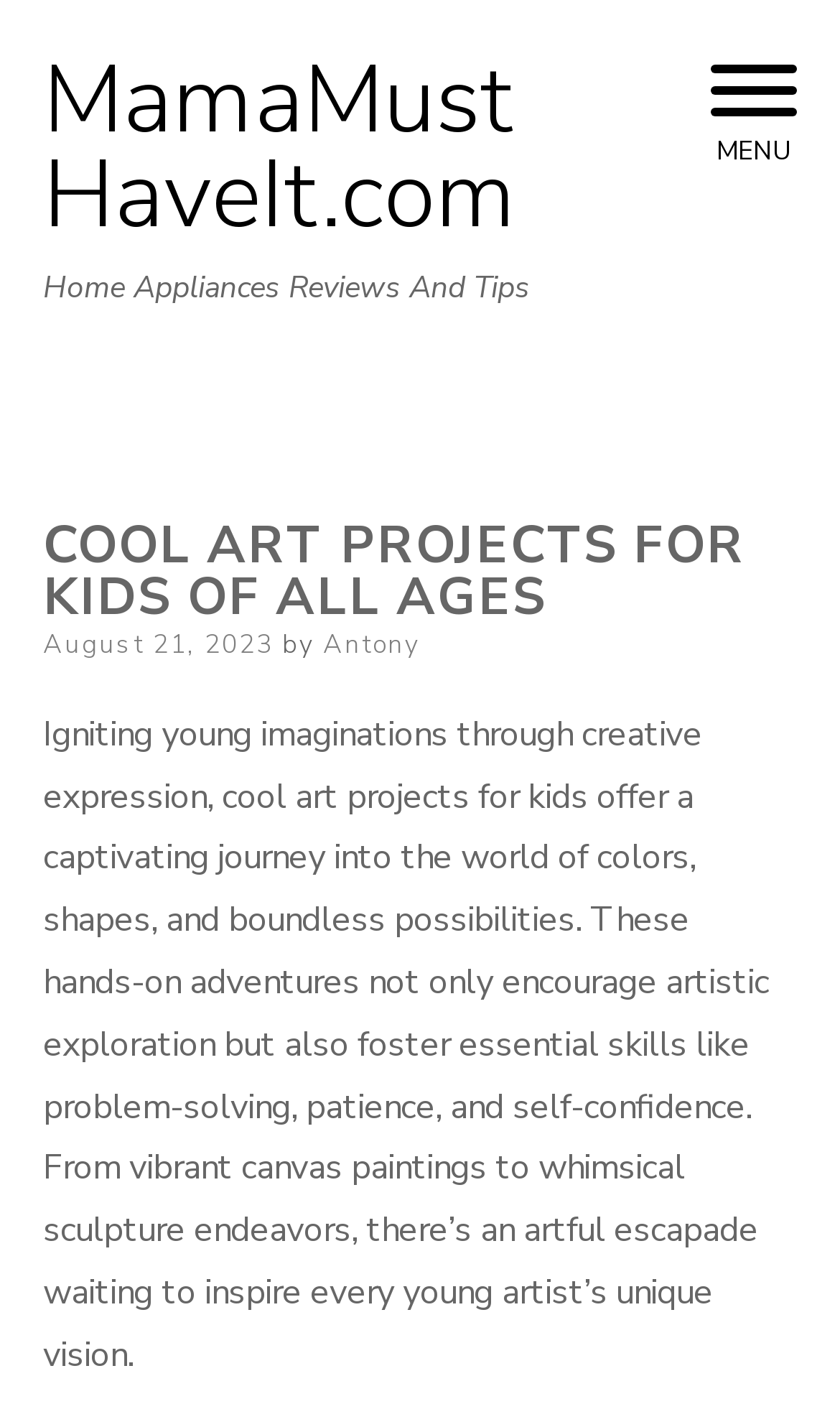Using the element description: "Antony", determine the bounding box coordinates for the specified UI element. The coordinates should be four float numbers between 0 and 1, [left, top, right, bottom].

[0.385, 0.44, 0.5, 0.464]